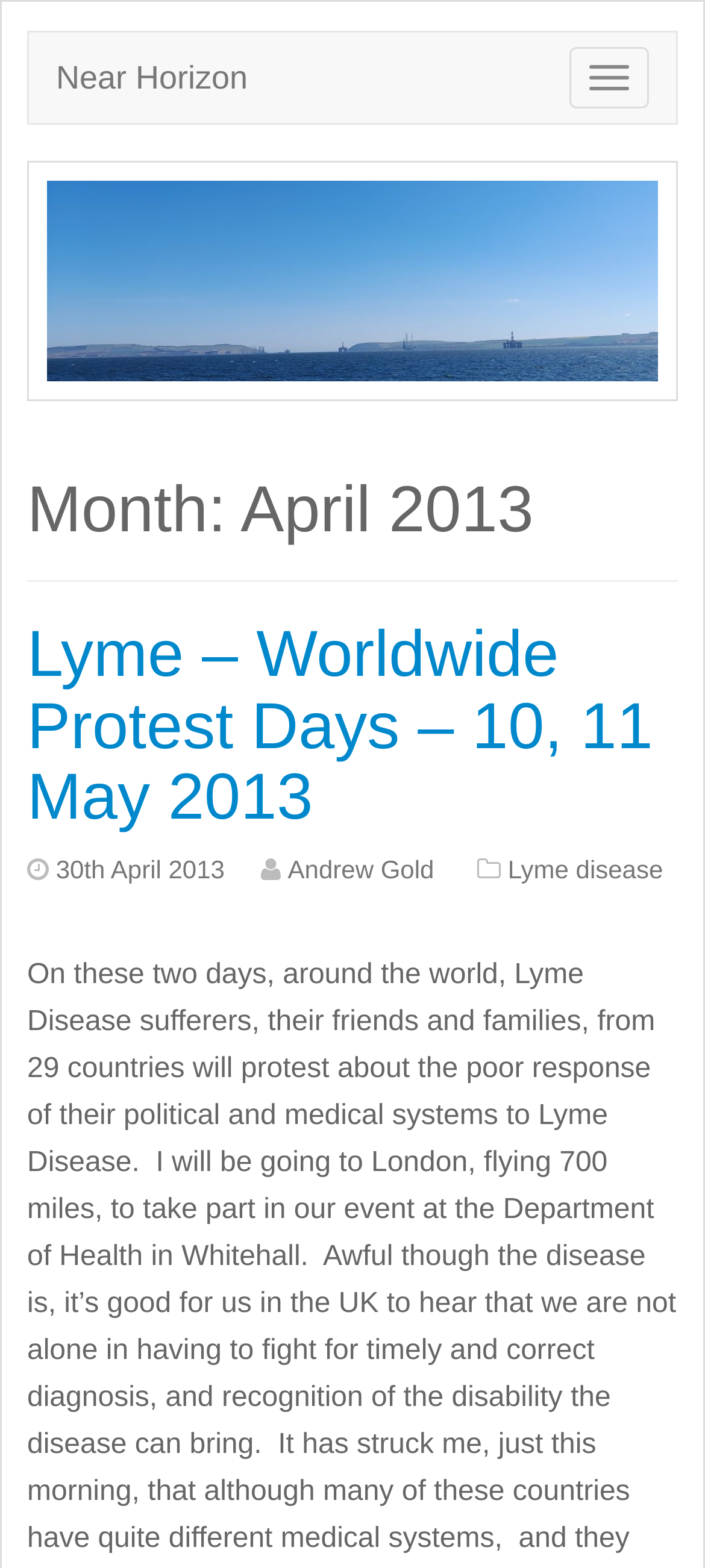Using the provided element description: "Lyme disease", determine the bounding box coordinates of the corresponding UI element in the screenshot.

[0.72, 0.545, 0.94, 0.563]